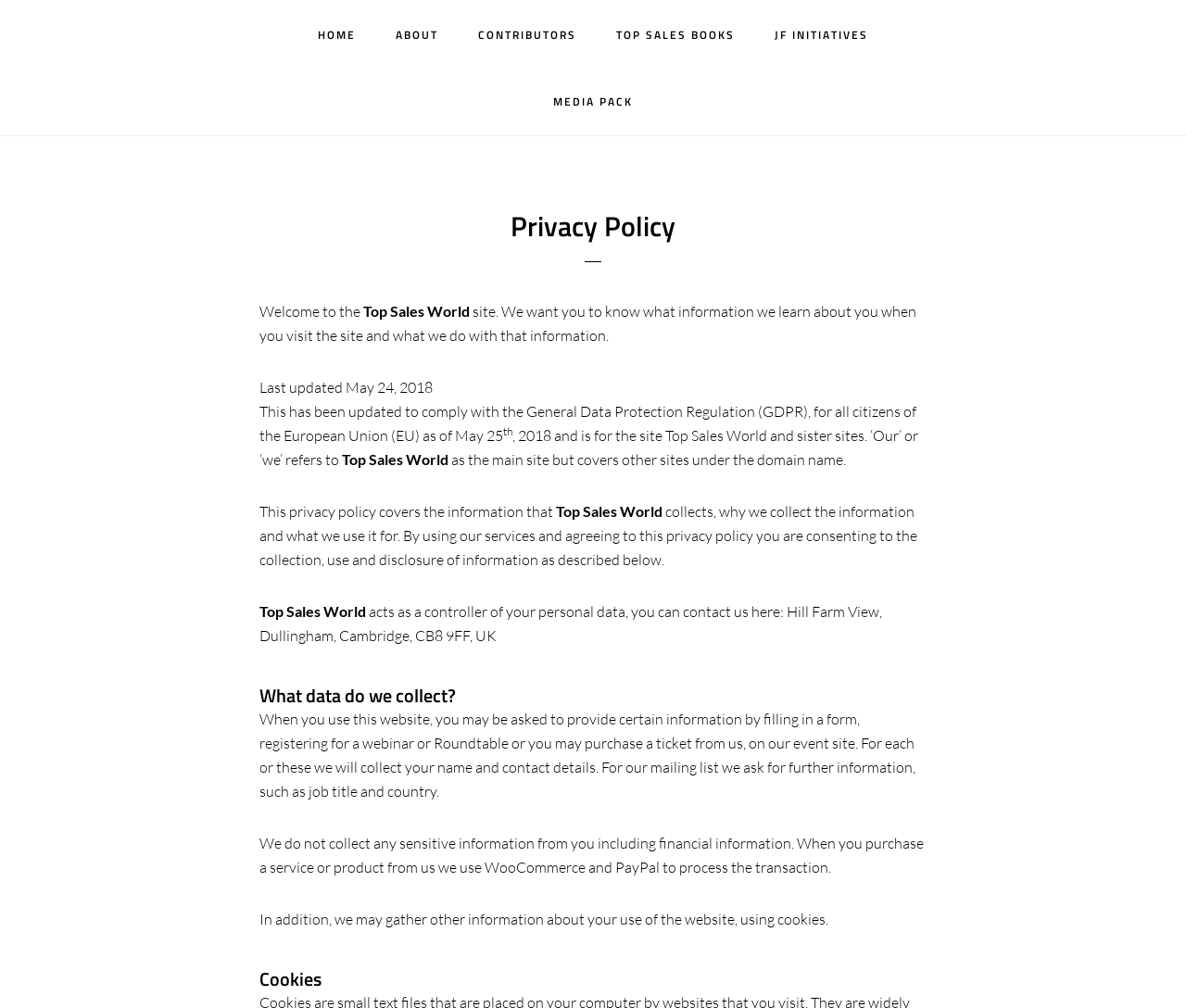Give a detailed account of the webpage.

The webpage is a privacy policy page for Top Sales World. At the top, there are two links, "Skip to main content" and "Skip to footer", which are positioned at the top-left corner of the page. Below these links, there is a navigation menu with six links: "HOME", "ABOUT", "CONTRIBUTORS", "TOP SALES BOOKS", "JF INITIATIVES", and "MEDIA PACK". These links are horizontally aligned and take up about two-thirds of the page width.

The main content of the page starts with a header that reads "Privacy Policy". Below the header, there is a brief introduction to the privacy policy, which explains that the page will describe what information is collected, why it is collected, and how it is used. The introduction is divided into several paragraphs, which are positioned in the top-left section of the page.

The page then proceeds to explain the privacy policy in detail, with several sections and subheadings. The first section is "What data do we collect?", which explains that the website collects personal data such as name and contact details when users fill out forms or purchase services. The section also mentions that the website does not collect sensitive information, including financial information.

The next section is "Cookies", which explains how the website uses cookies to gather information about users' behavior on the website. This section is positioned at the bottom of the page.

Throughout the page, there are no images, but there are several headings and subheadings that help to organize the content and make it easier to read. The text is densely packed, with minimal whitespace between paragraphs.